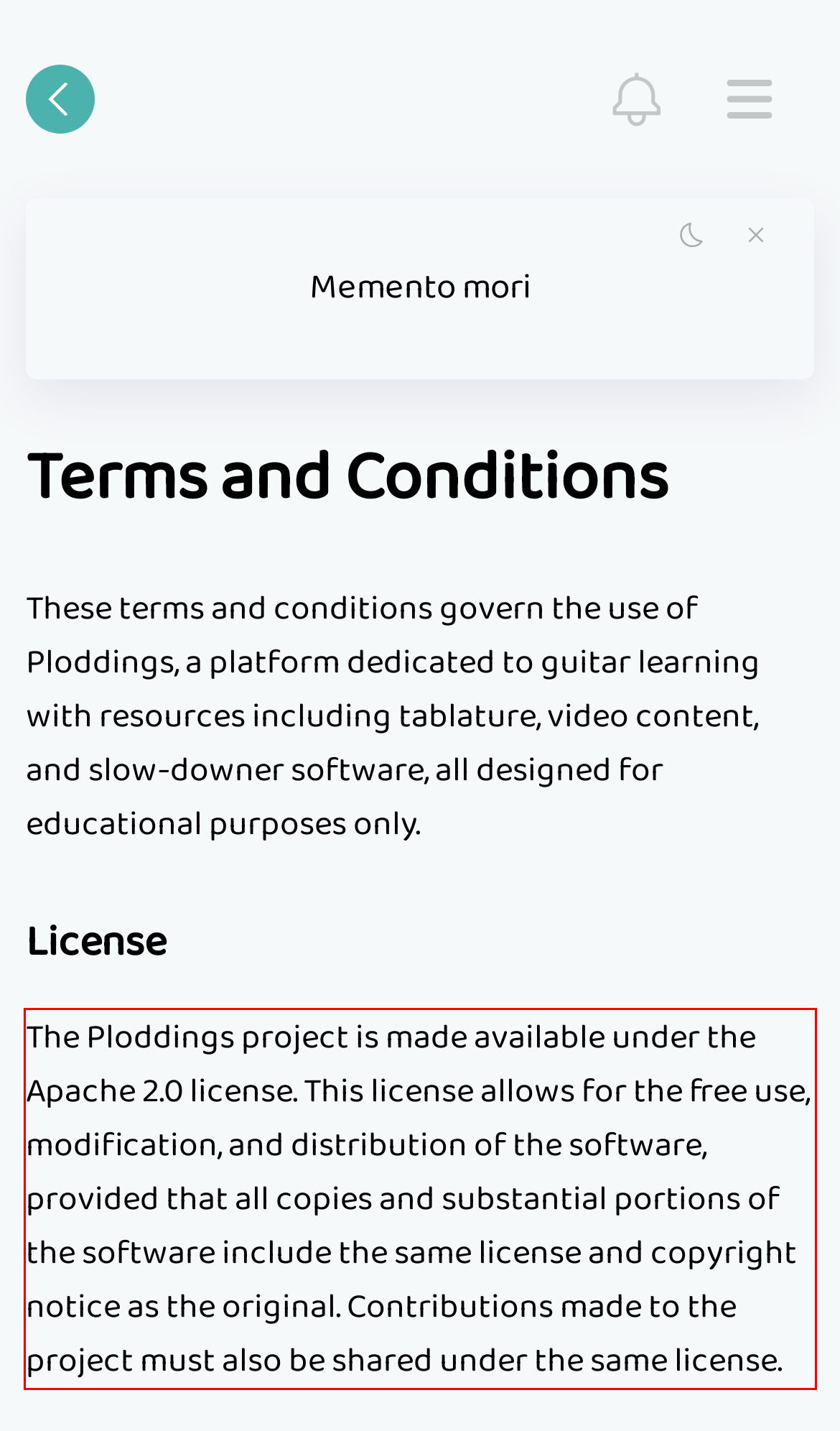Analyze the screenshot of the webpage and extract the text from the UI element that is inside the red bounding box.

The Ploddings project is made available under the Apache 2.0 license. This license allows for the free use, modification, and distribution of the software, provided that all copies and substantial portions of the software include the same license and copyright notice as the original. Contributions made to the project must also be shared under the same license.